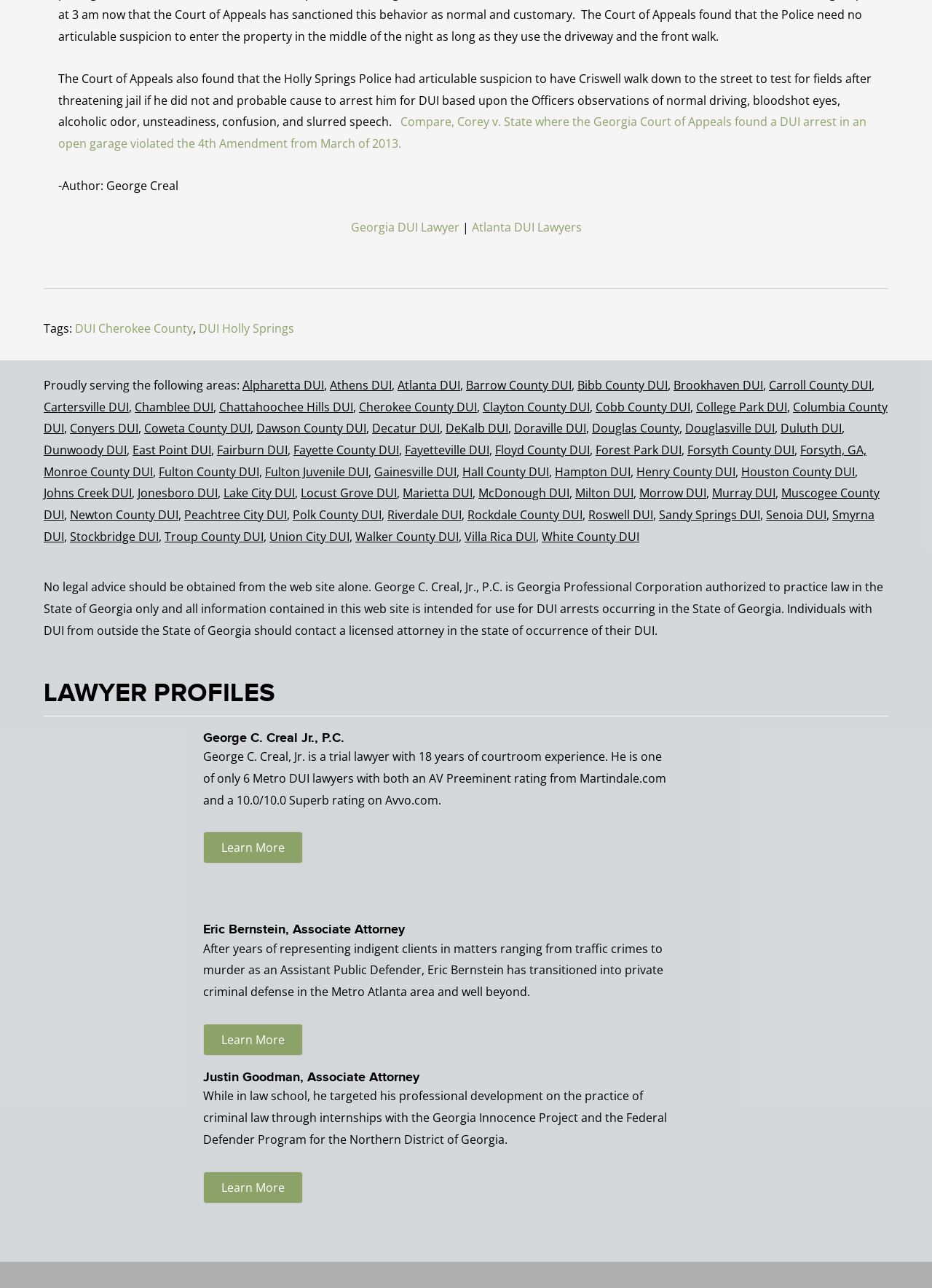Based on the image, please respond to the question with as much detail as possible:
What is the name of the law corporation mentioned on the webpage?

I found the name of the law corporation by reading the StaticText element at the bottom of the webpage, which mentions the corporation's name and its authorization to practice law in the State of Georgia.